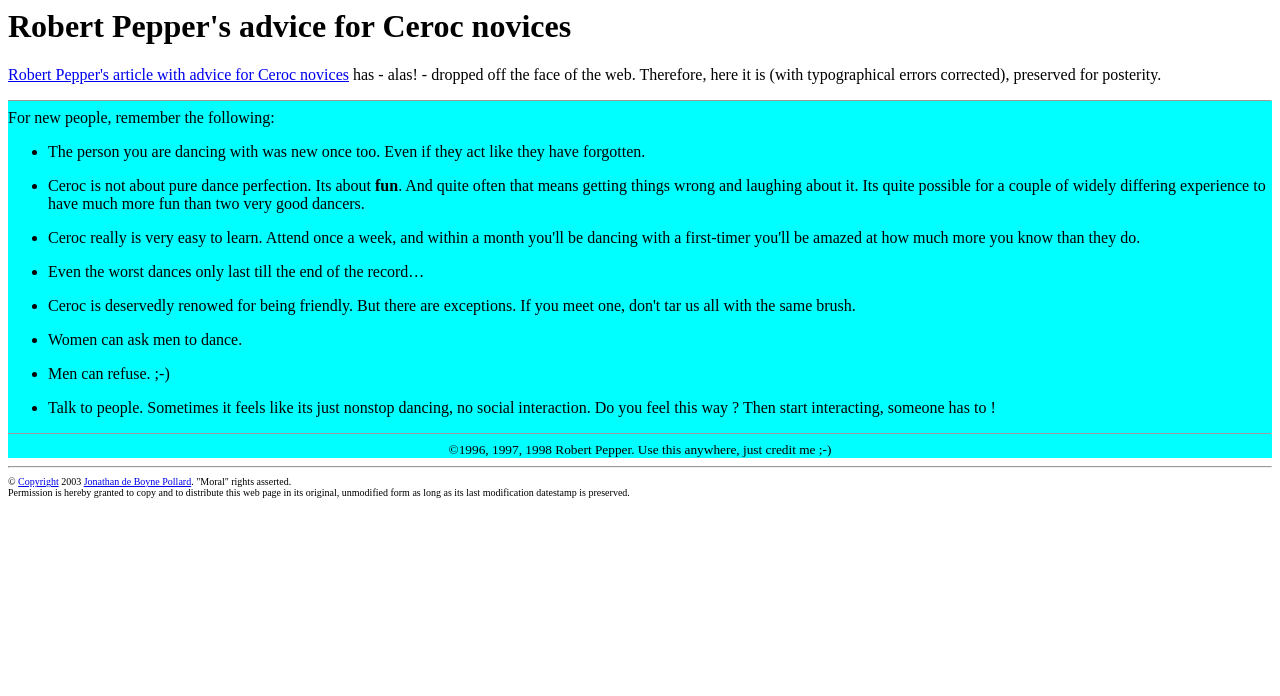Locate and extract the headline of this webpage.

Robert Pepper's advice for Ceroc novices